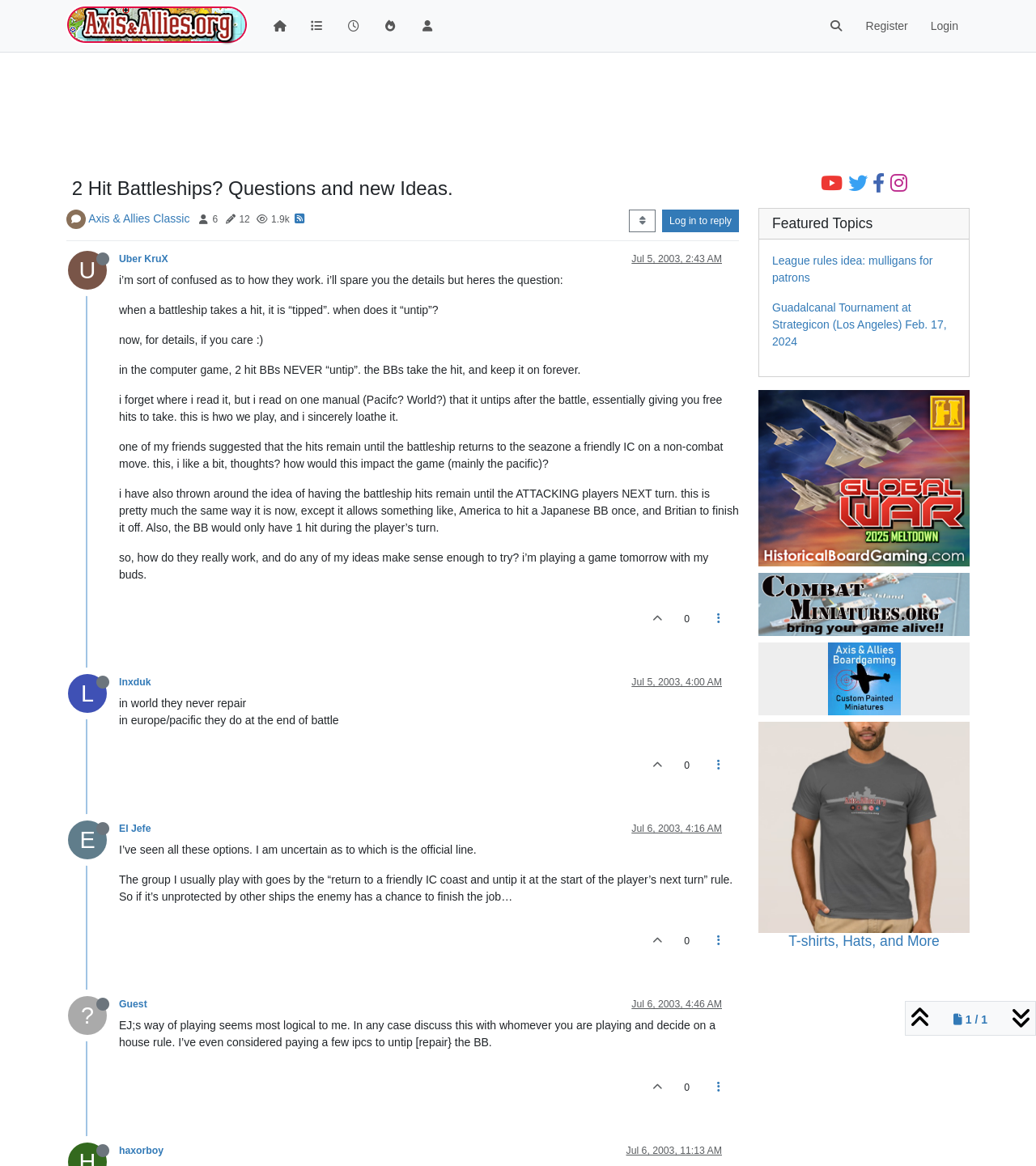Identify the bounding box coordinates of the region that should be clicked to execute the following instruction: "Click on the 'Register' link".

[0.825, 0.009, 0.887, 0.035]